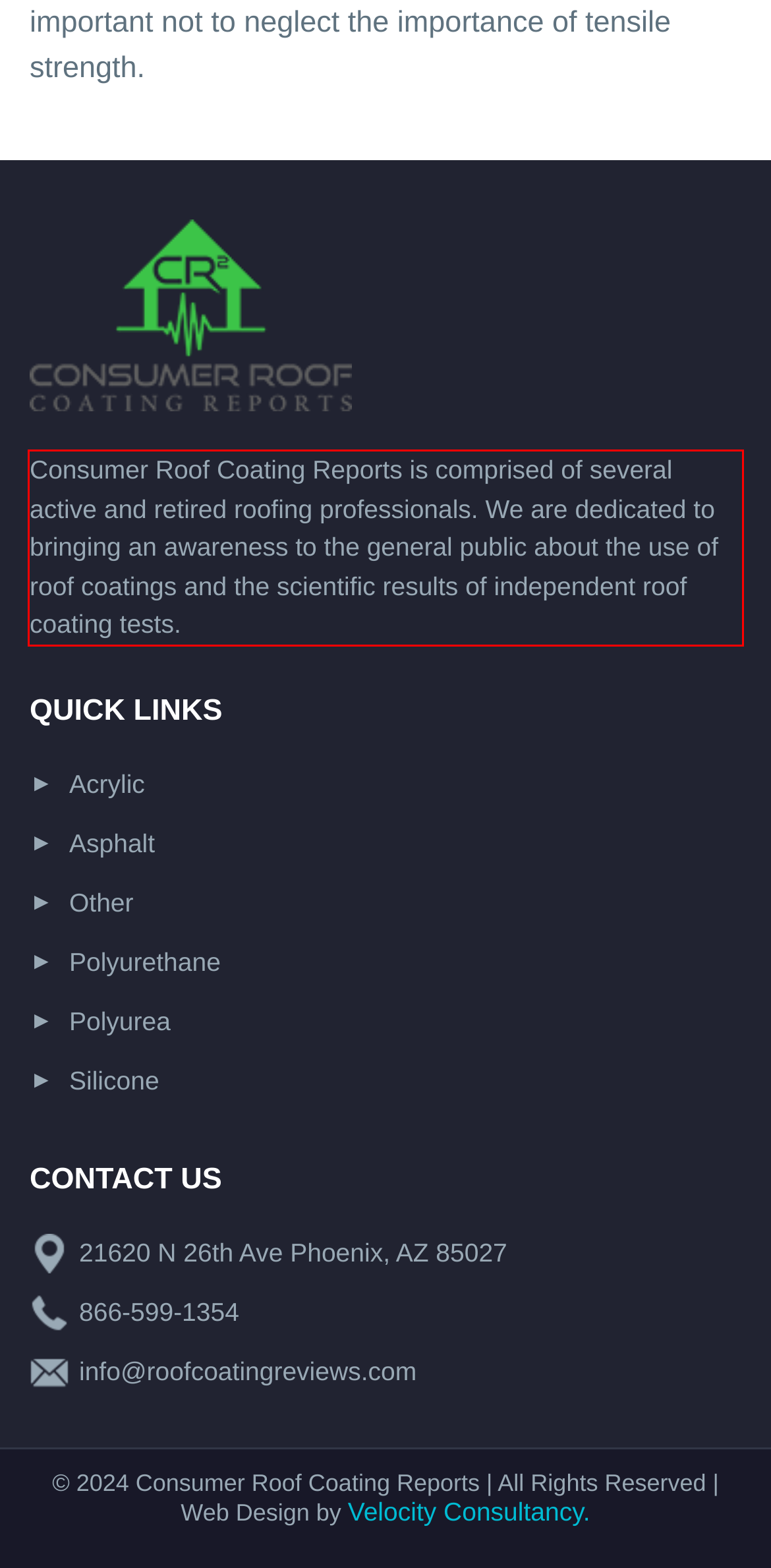Examine the webpage screenshot, find the red bounding box, and extract the text content within this marked area.

Consumer Roof Coating Reports is comprised of several active and retired roofing professionals. We are dedicated to bringing an awareness to the general public about the use of roof coatings and the scientific results of independent roof coating tests.